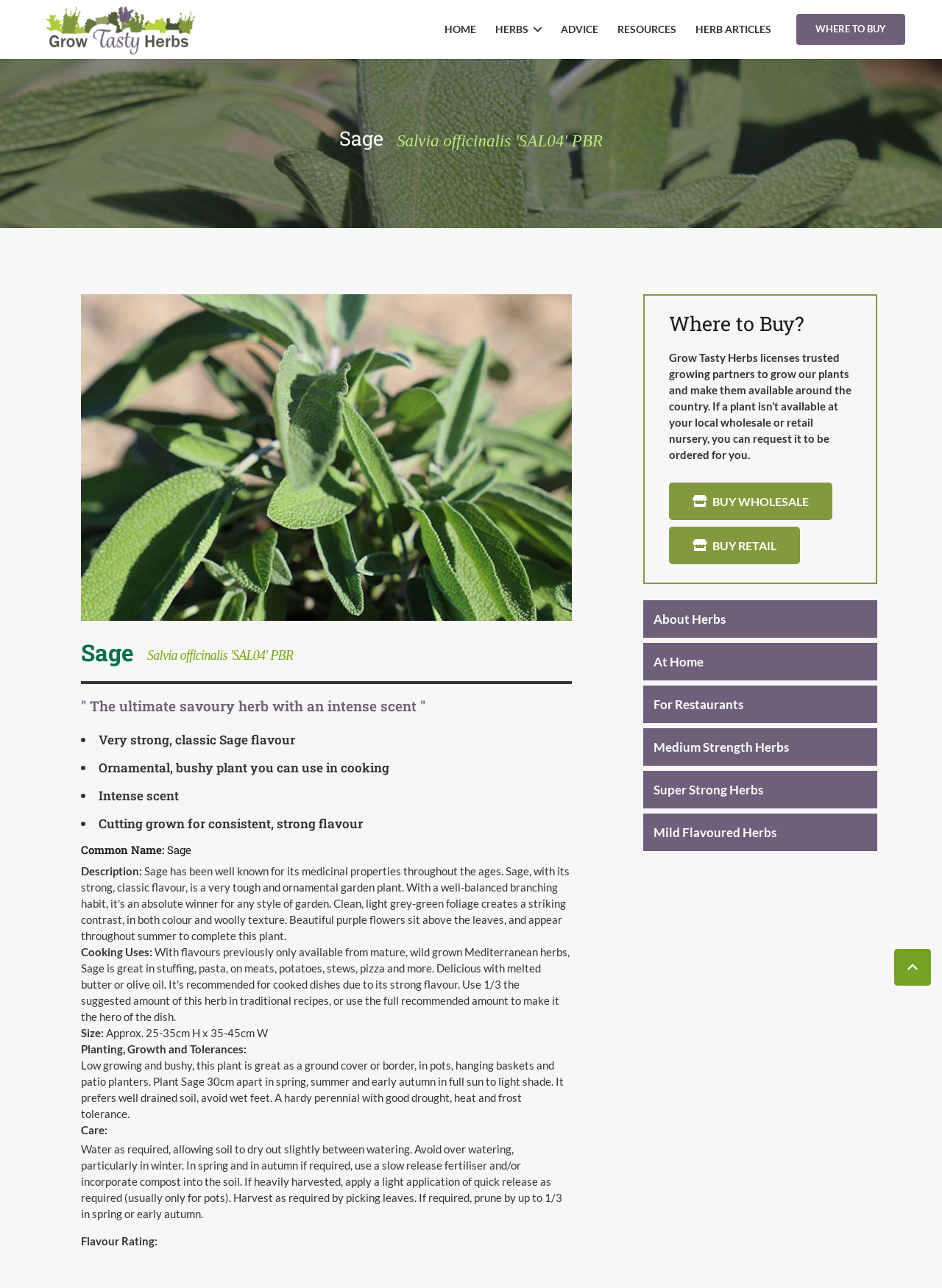Can Sage be grown in pots?
Examine the image closely and answer the question with as much detail as possible.

According to the 'Planting, Growth and Tolerances:' section, Sage can be grown in pots, as well as in hanging baskets and patio planters.